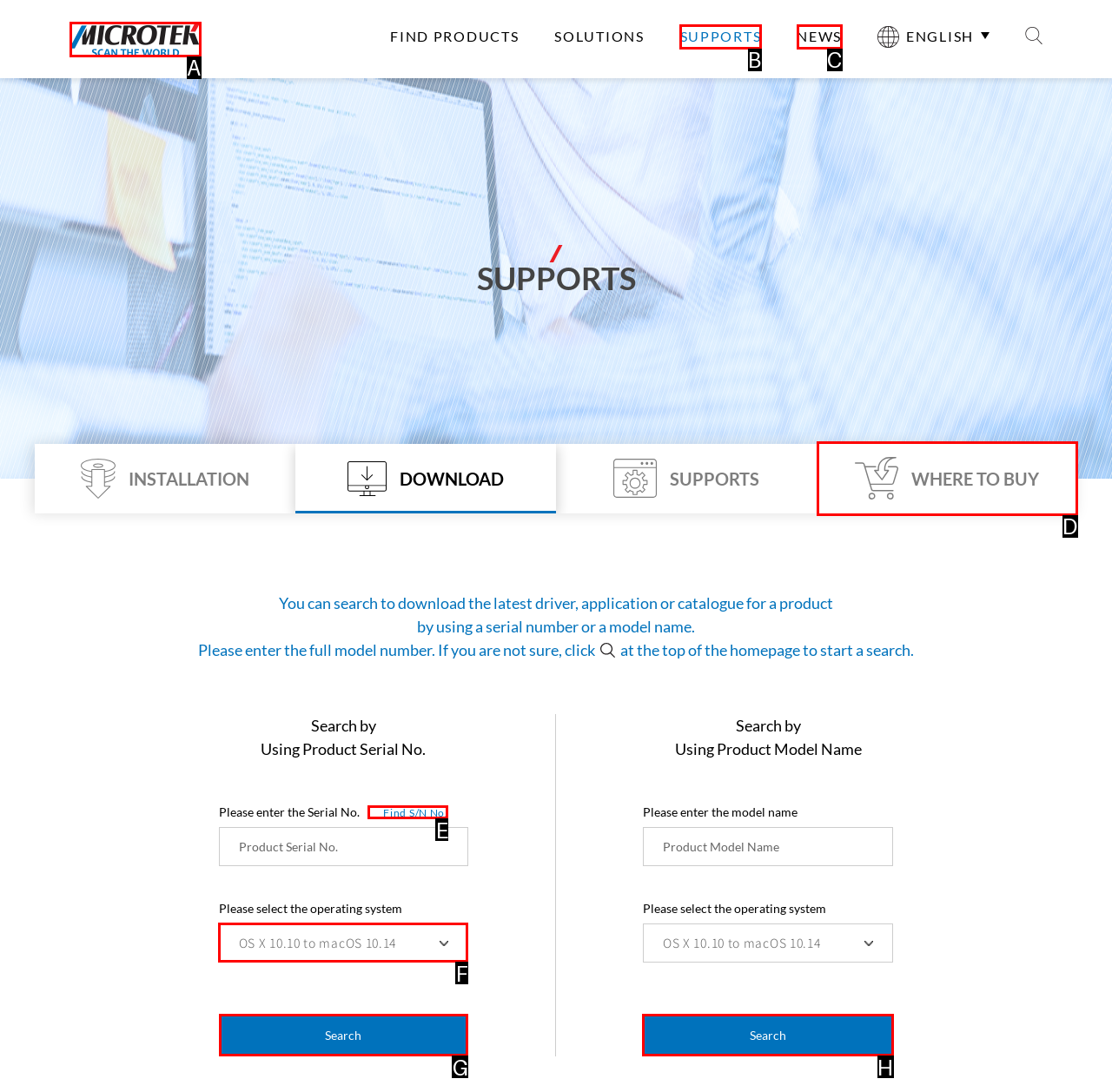Which option should be clicked to execute the following task: Click on Search? Respond with the letter of the selected option.

G